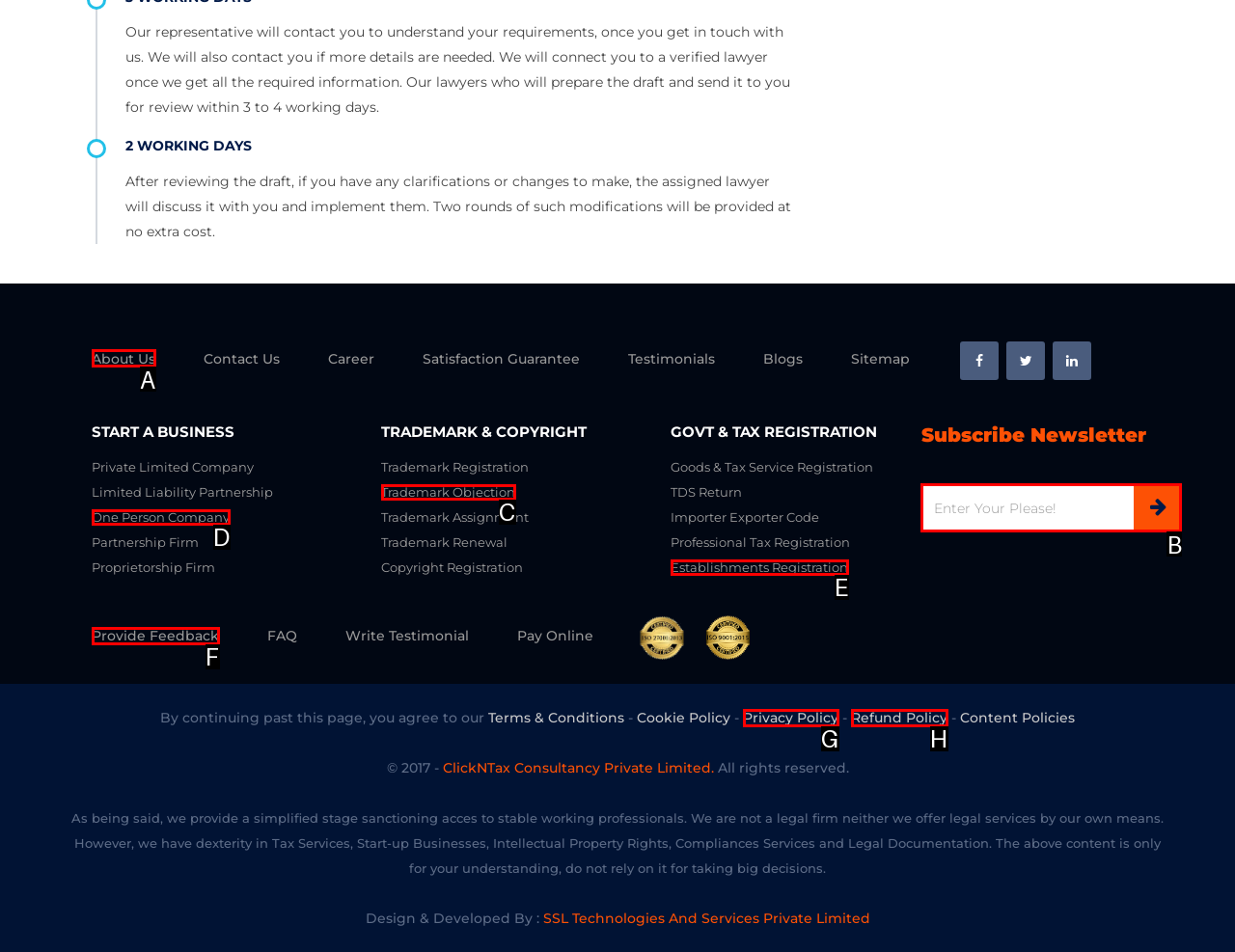Determine which element should be clicked for this task: Search for organisations
Answer with the letter of the selected option.

None